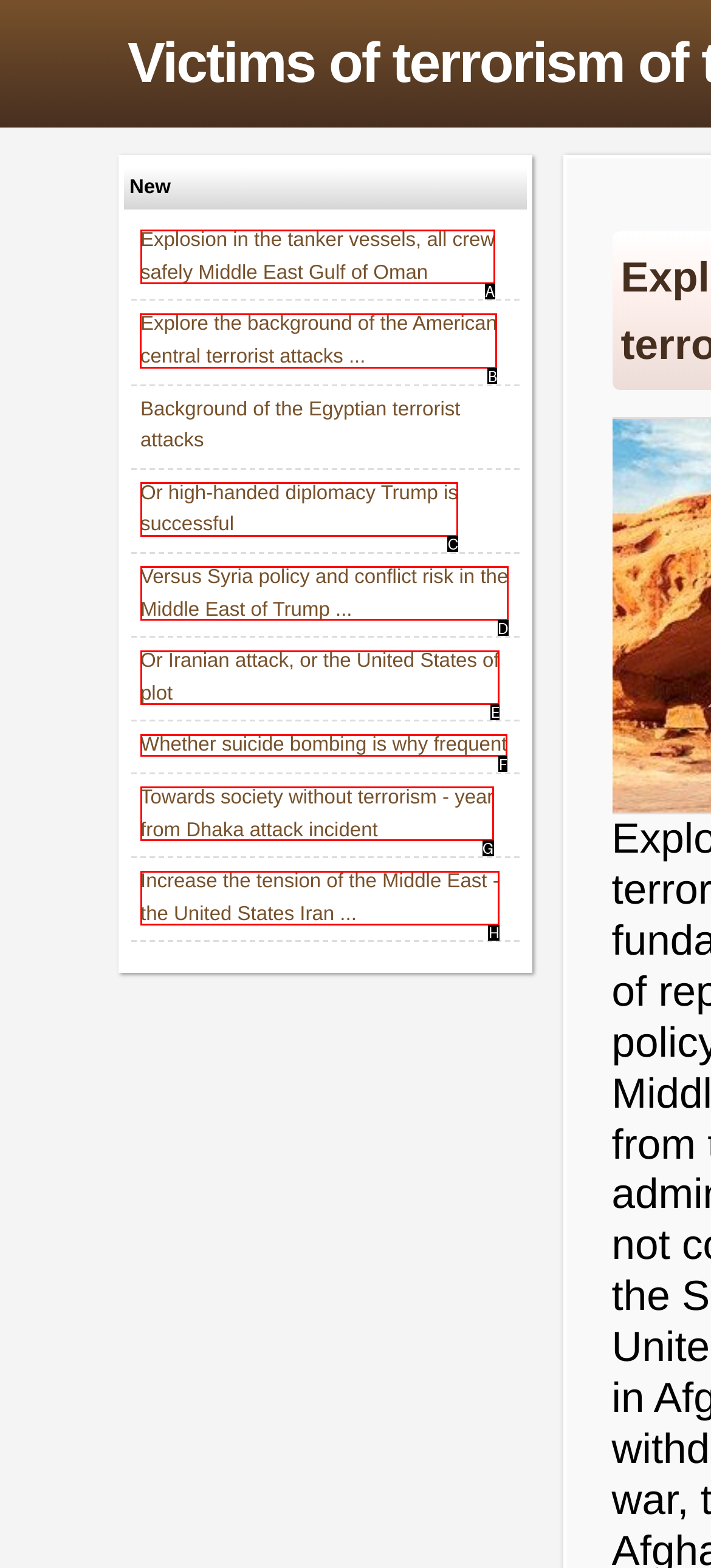Indicate which red-bounded element should be clicked to perform the task: Explore the background of the American central terrorist attacks Answer with the letter of the correct option.

B